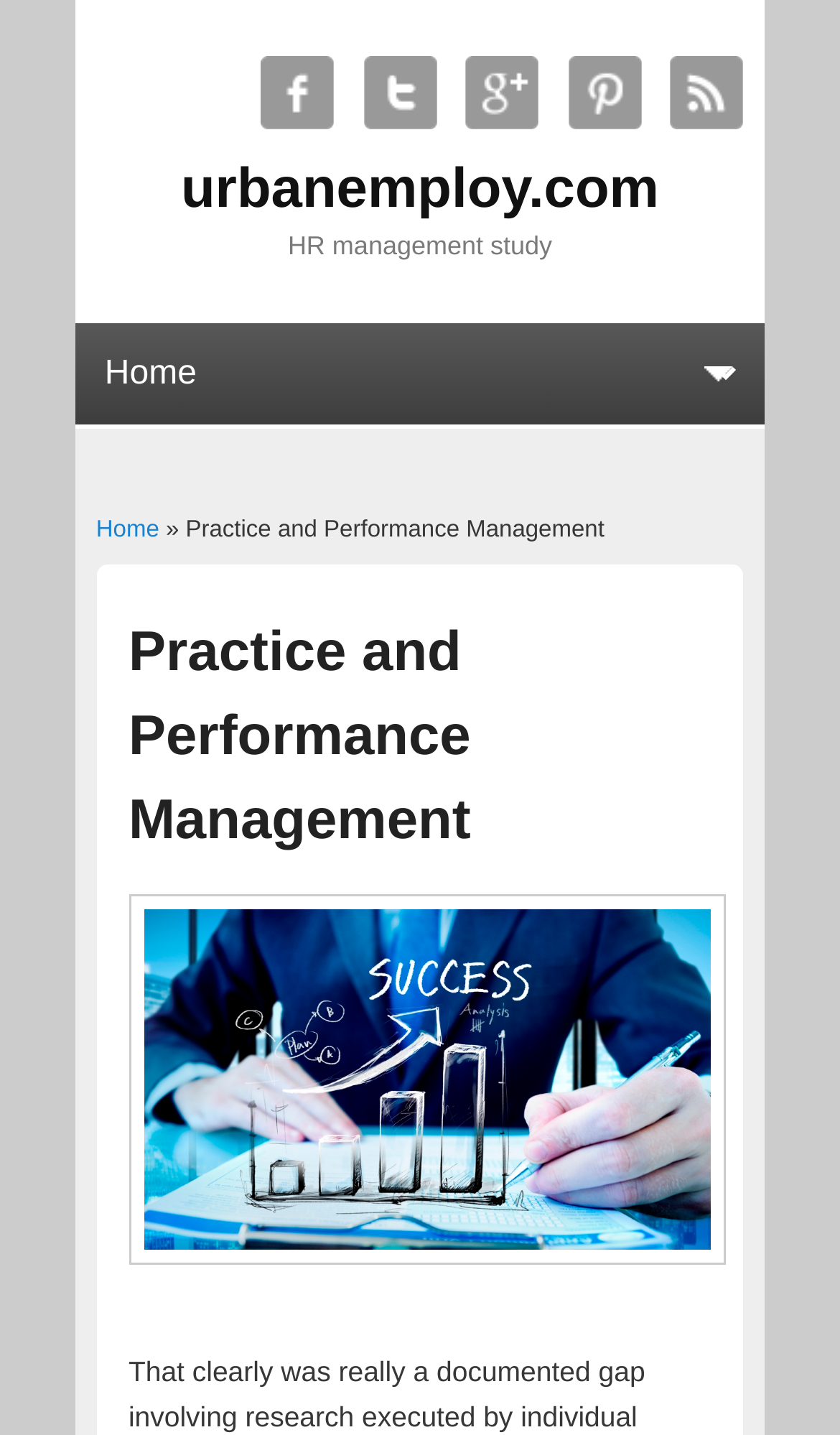Provide a brief response to the question using a single word or phrase: 
Is the navigation menu expanded?

No